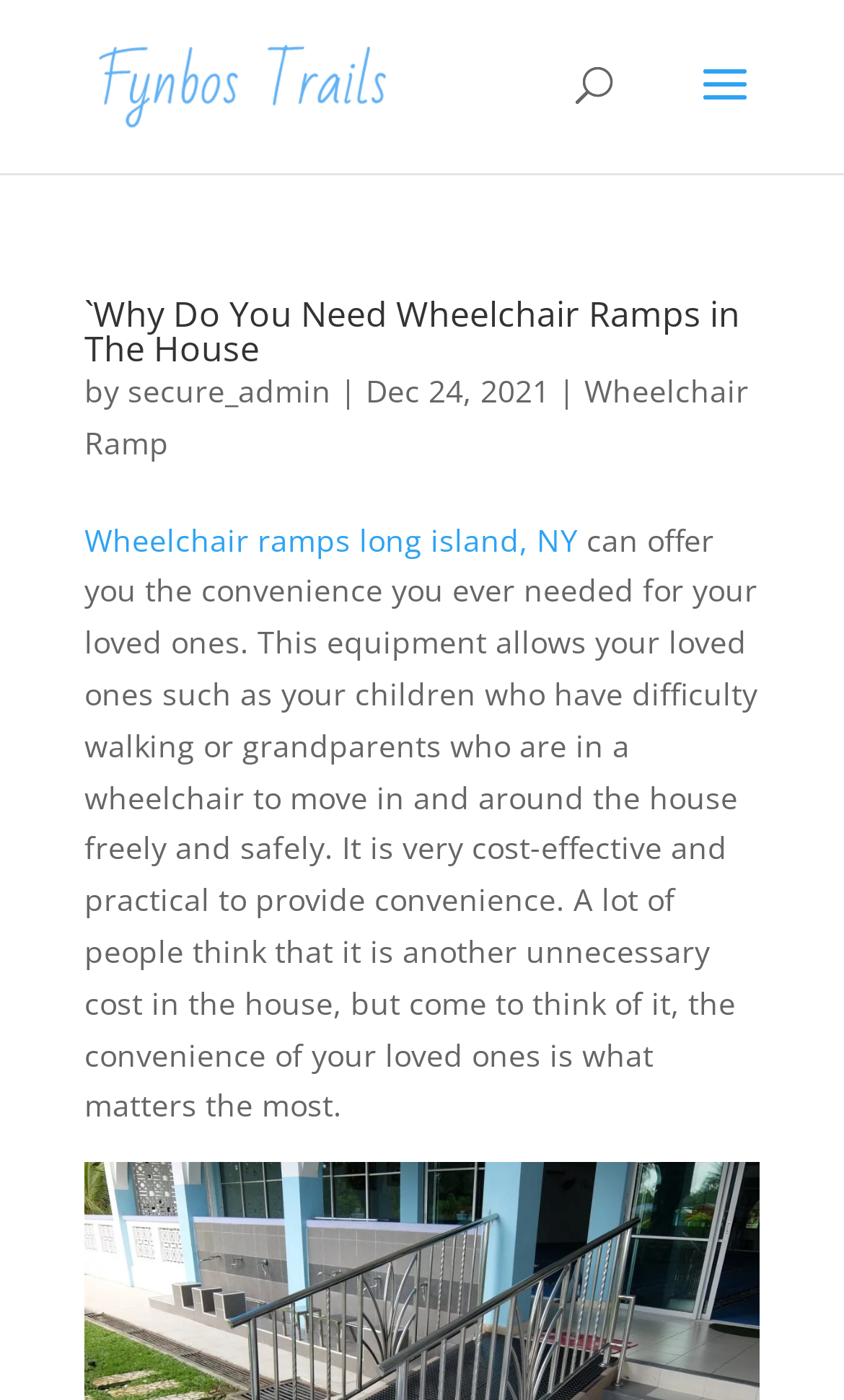Identify the bounding box for the described UI element: "alt="Fynbos Trails"".

[0.11, 0.044, 0.464, 0.074]